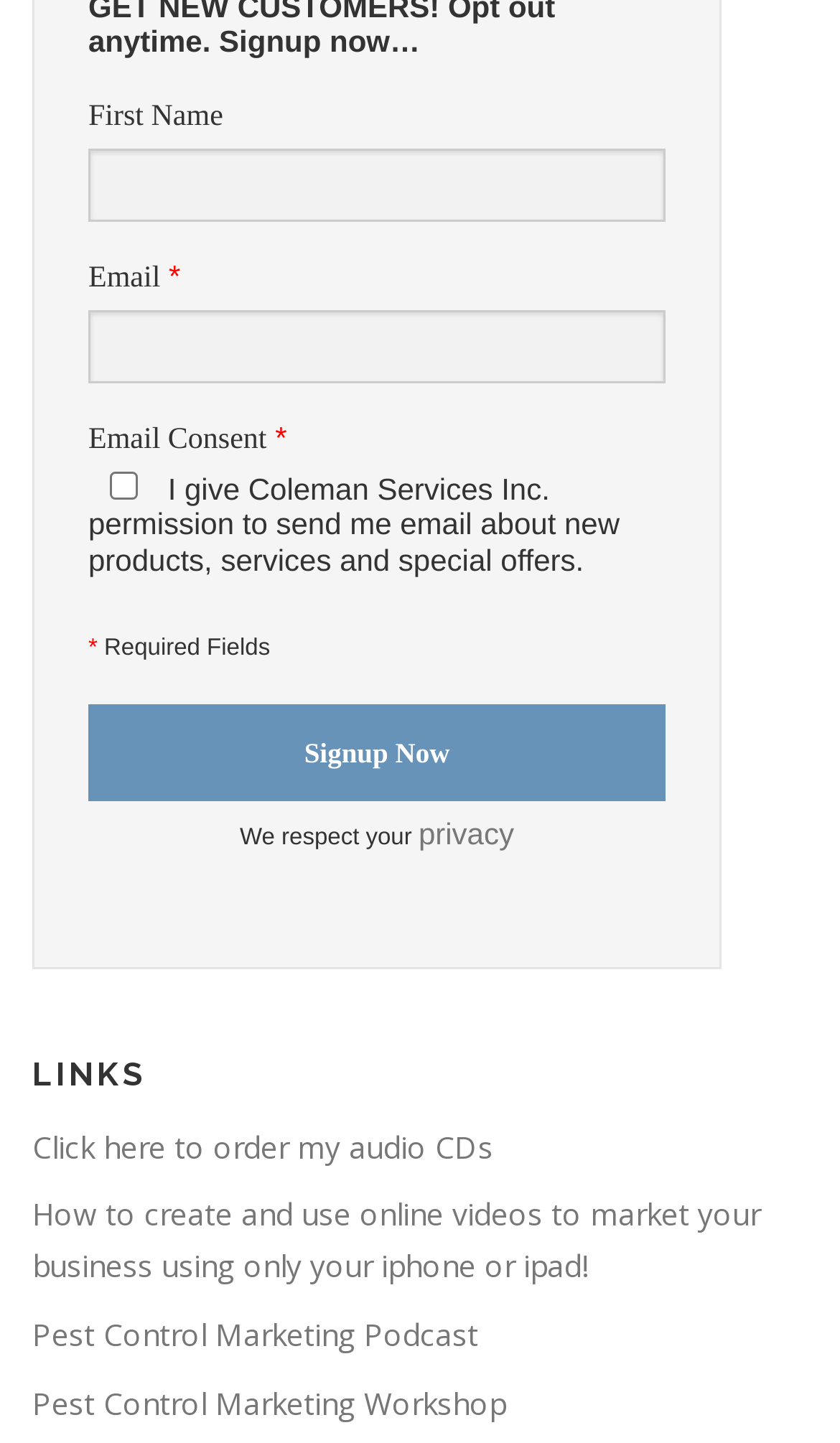Please respond in a single word or phrase: 
What is the purpose of the asterisk symbol?

Required field